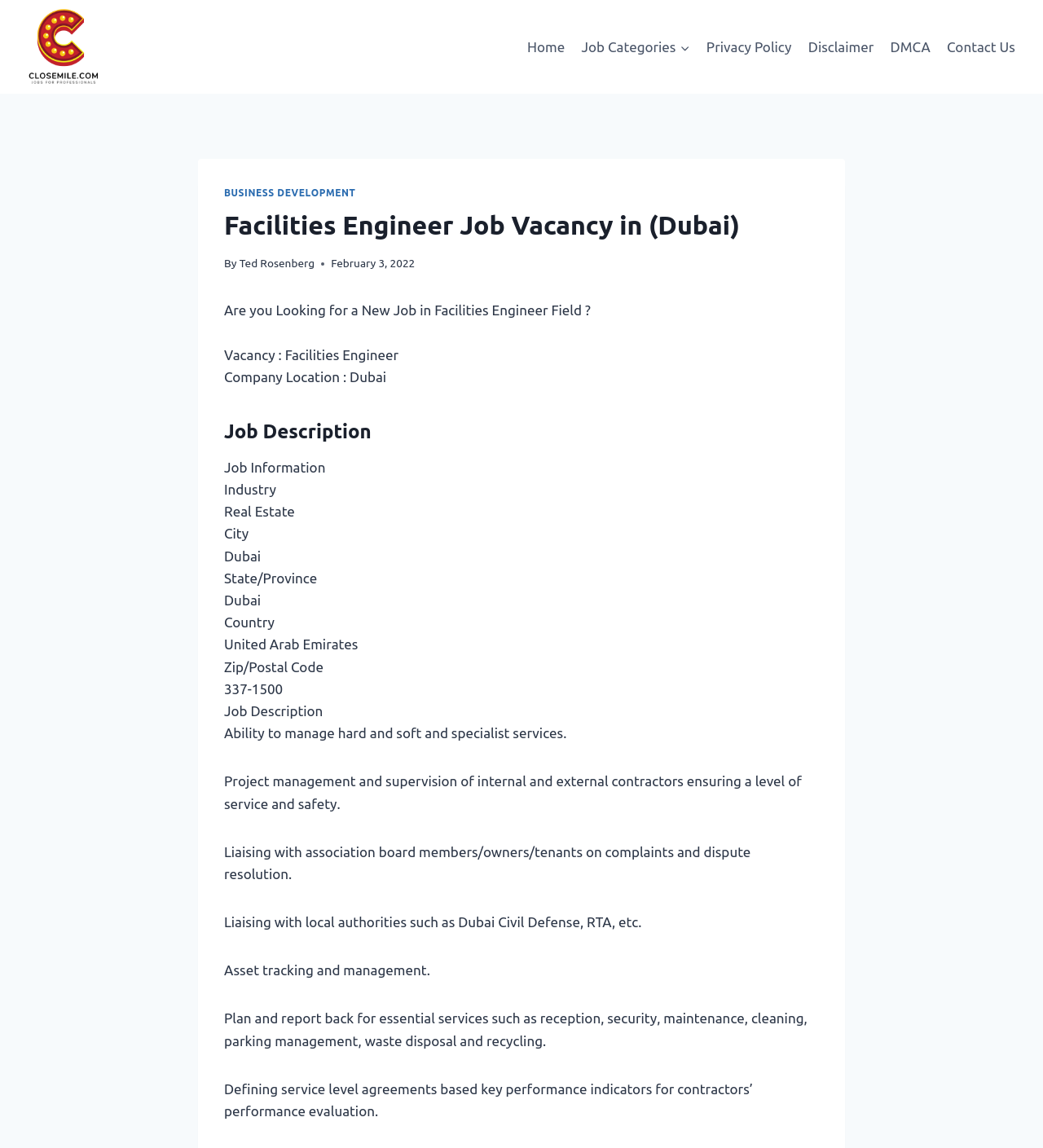What is the industry of the job?
Look at the screenshot and respond with one word or a short phrase.

Real Estate